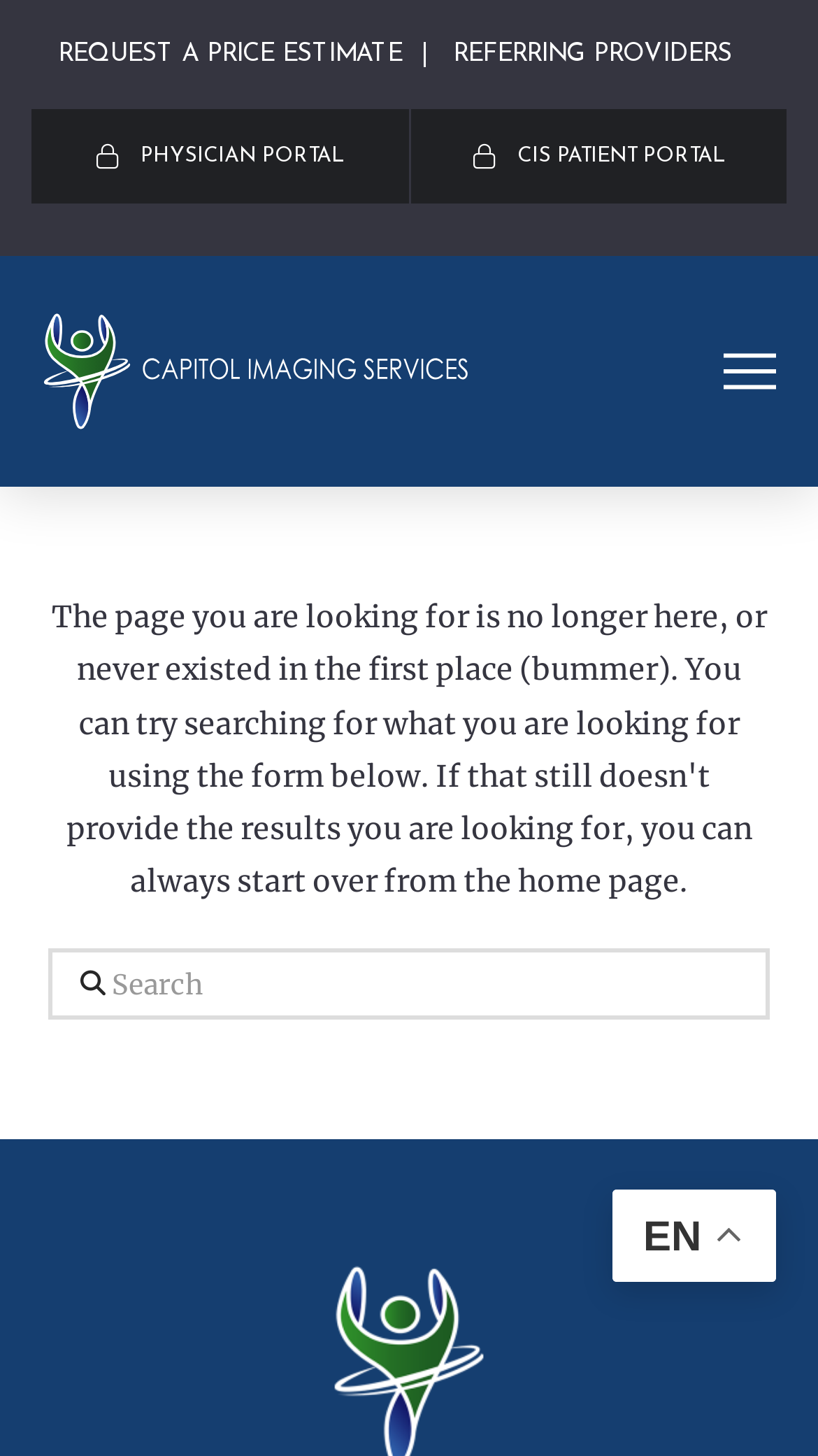Is the search box required to be filled?
Answer the question with a single word or phrase derived from the image.

No